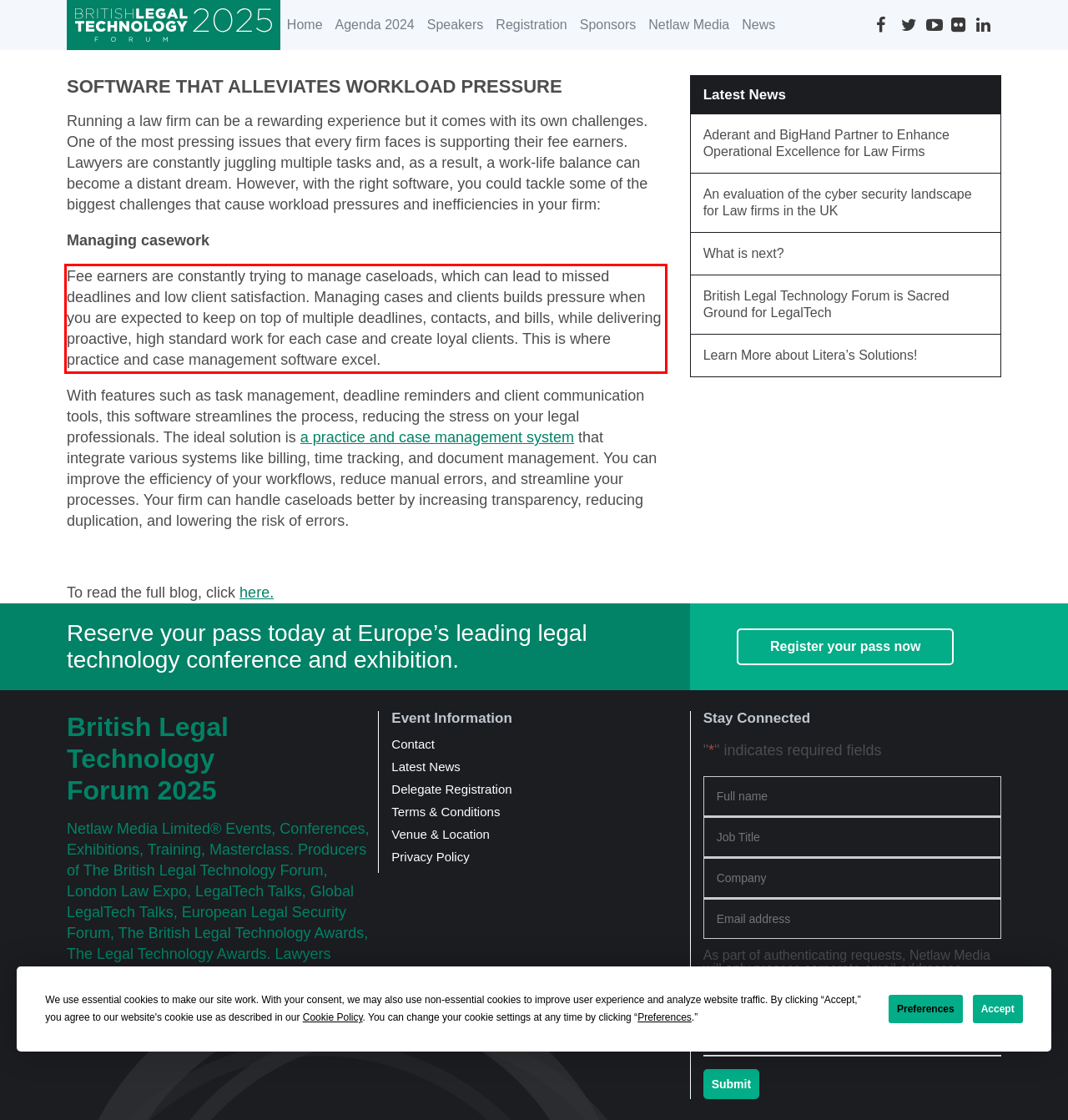Within the provided webpage screenshot, find the red rectangle bounding box and perform OCR to obtain the text content.

Fee earners are constantly trying to manage caseloads, which can lead to missed deadlines and low client satisfaction. Managing cases and clients builds pressure when you are expected to keep on top of multiple deadlines, contacts, and bills, while delivering proactive, high standard work for each case and create loyal clients. This is where practice and case management software excel.